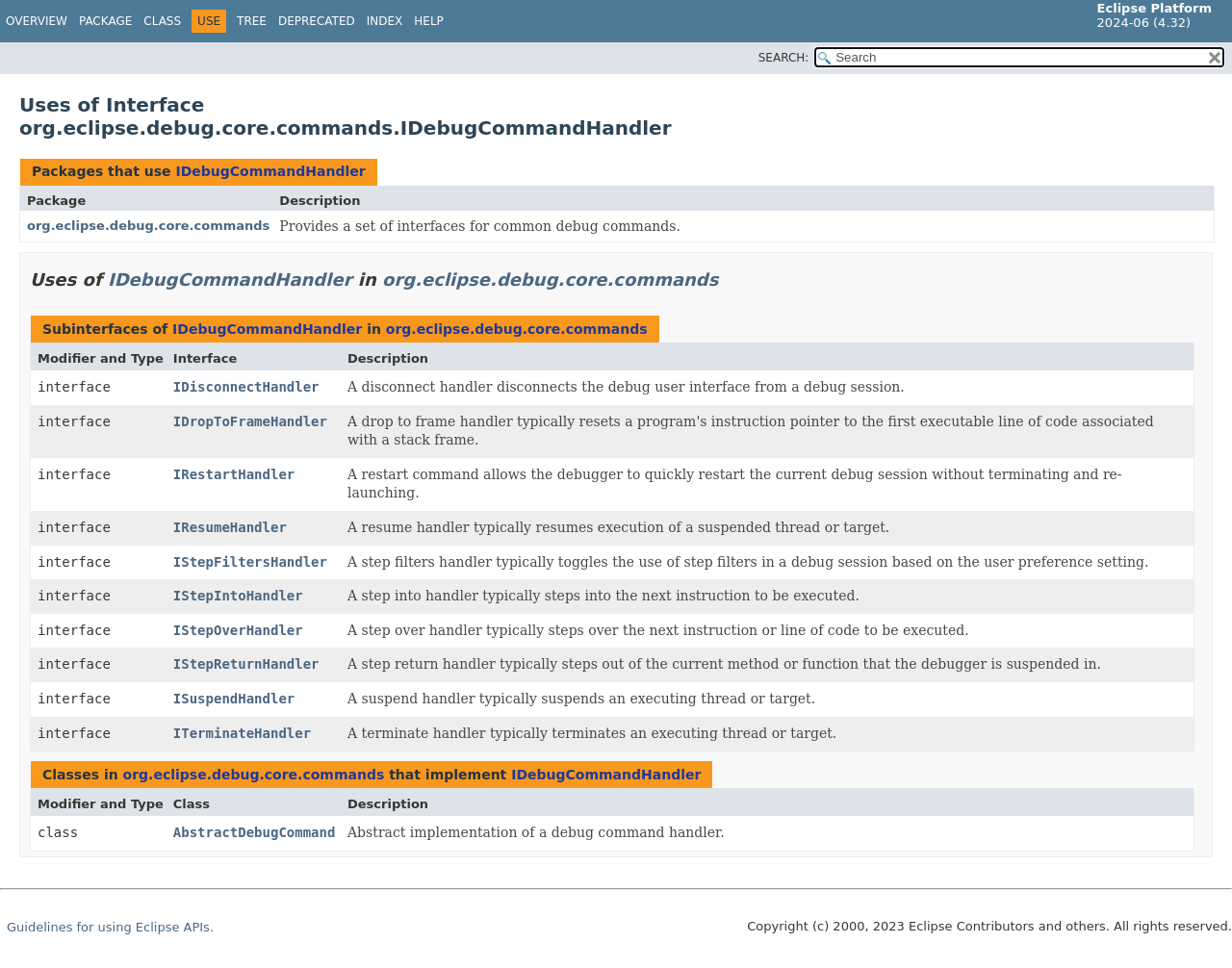Determine the bounding box coordinates of the region I should click to achieve the following instruction: "Search for a specific term". Ensure the bounding box coordinates are four float numbers between 0 and 1, i.e., [left, top, right, bottom].

[0.661, 0.048, 0.994, 0.069]